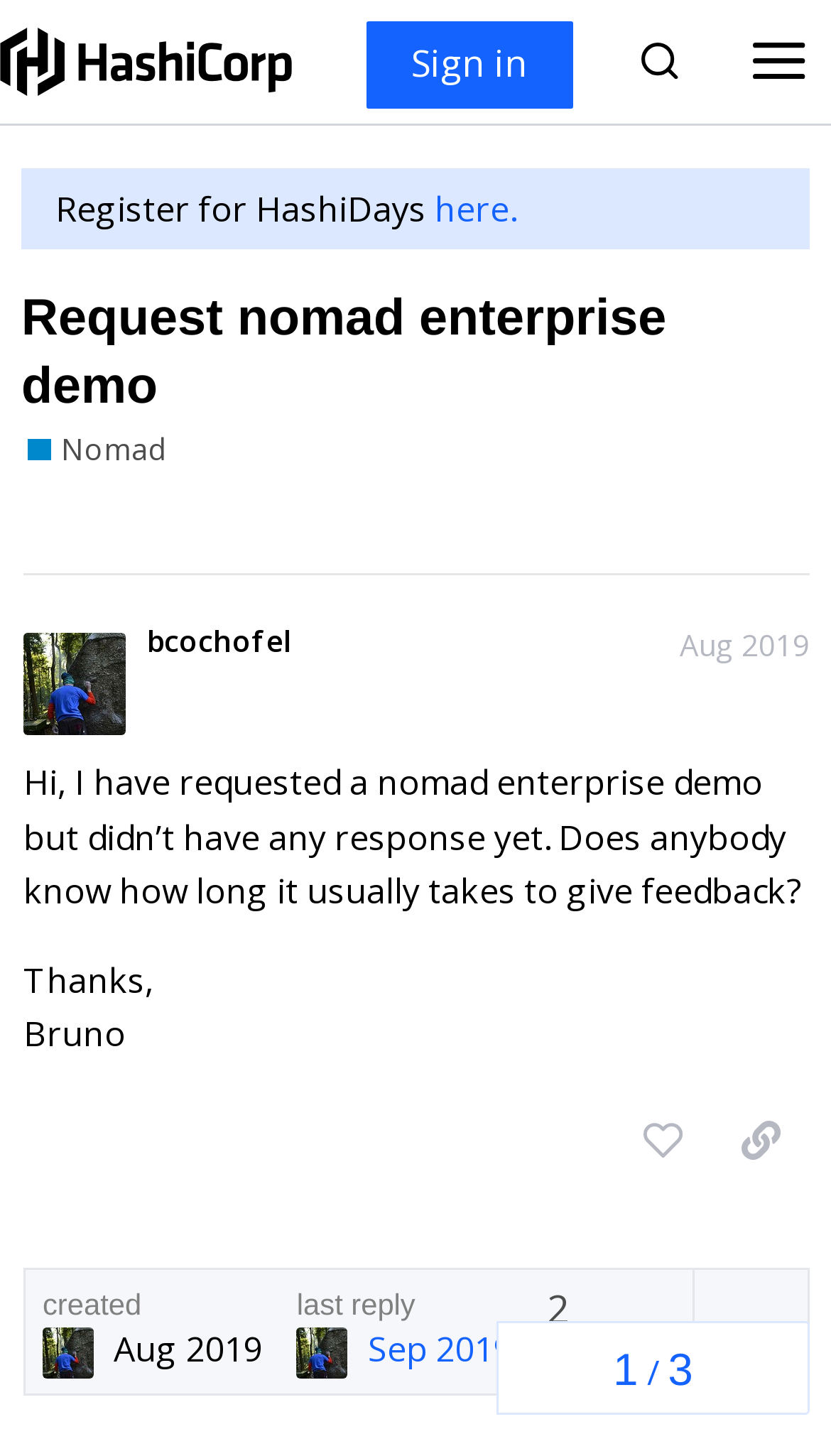What is the topic of this discussion? Based on the screenshot, please respond with a single word or phrase.

Request nomad enterprise demo